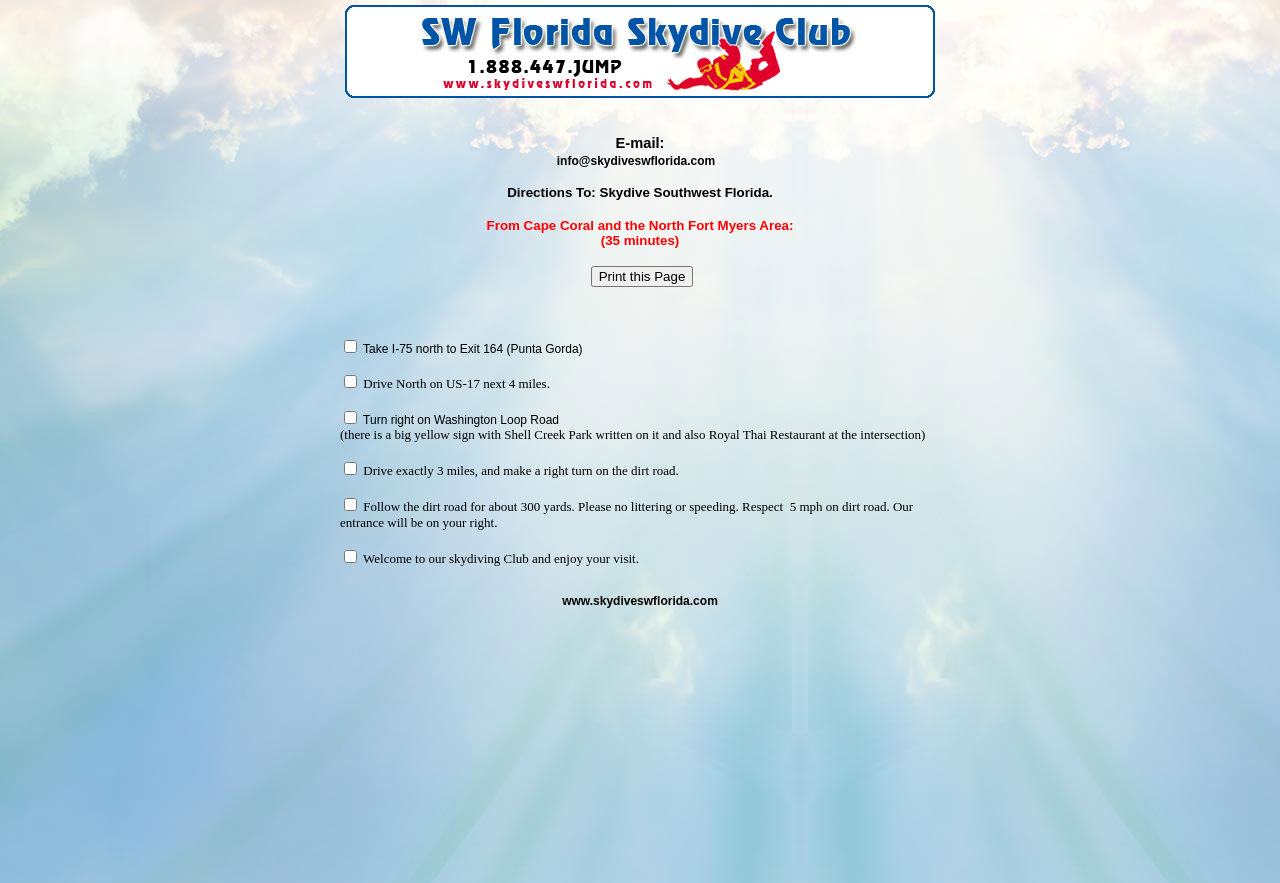Answer this question using a single word or a brief phrase:
What is the website URL of Skydive Southwest Florida?

www.skydiveswflorida.com